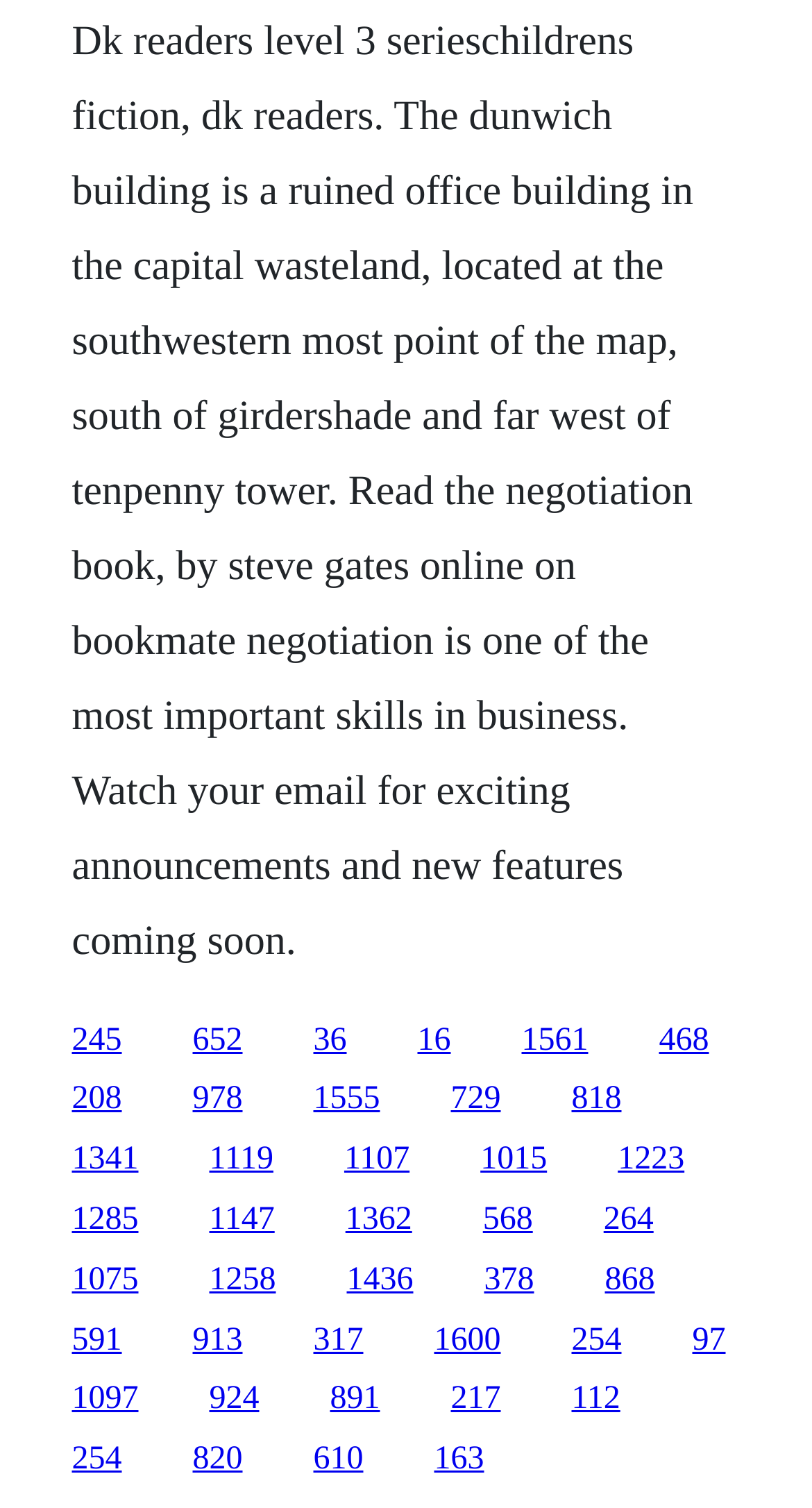Find the bounding box coordinates of the element you need to click on to perform this action: 'Follow the link to learn about business skills'. The coordinates should be represented by four float values between 0 and 1, in the format [left, top, right, bottom].

[0.237, 0.717, 0.299, 0.741]